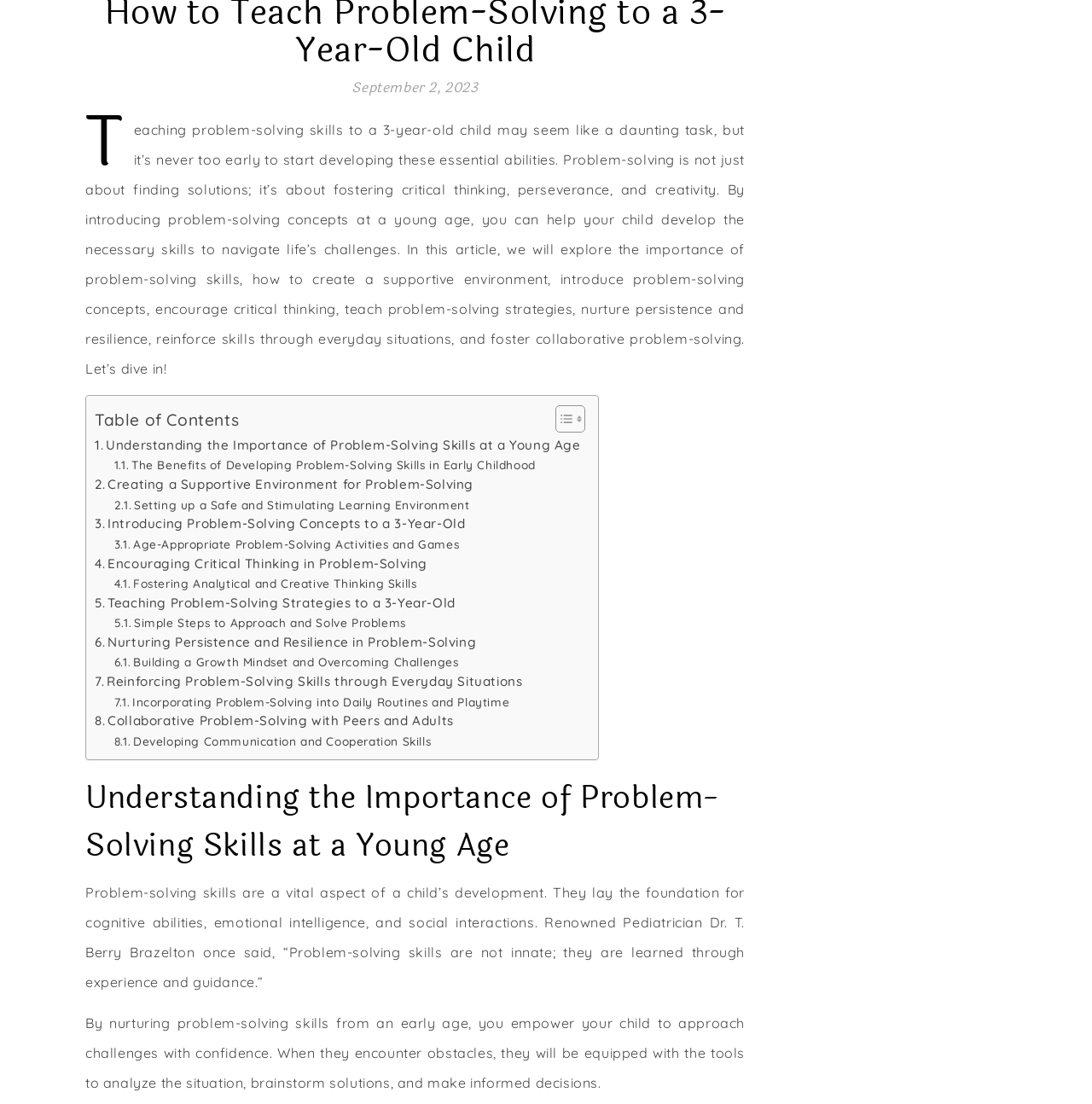Find the bounding box coordinates for the area that must be clicked to perform this action: "Cite this in APA style".

None